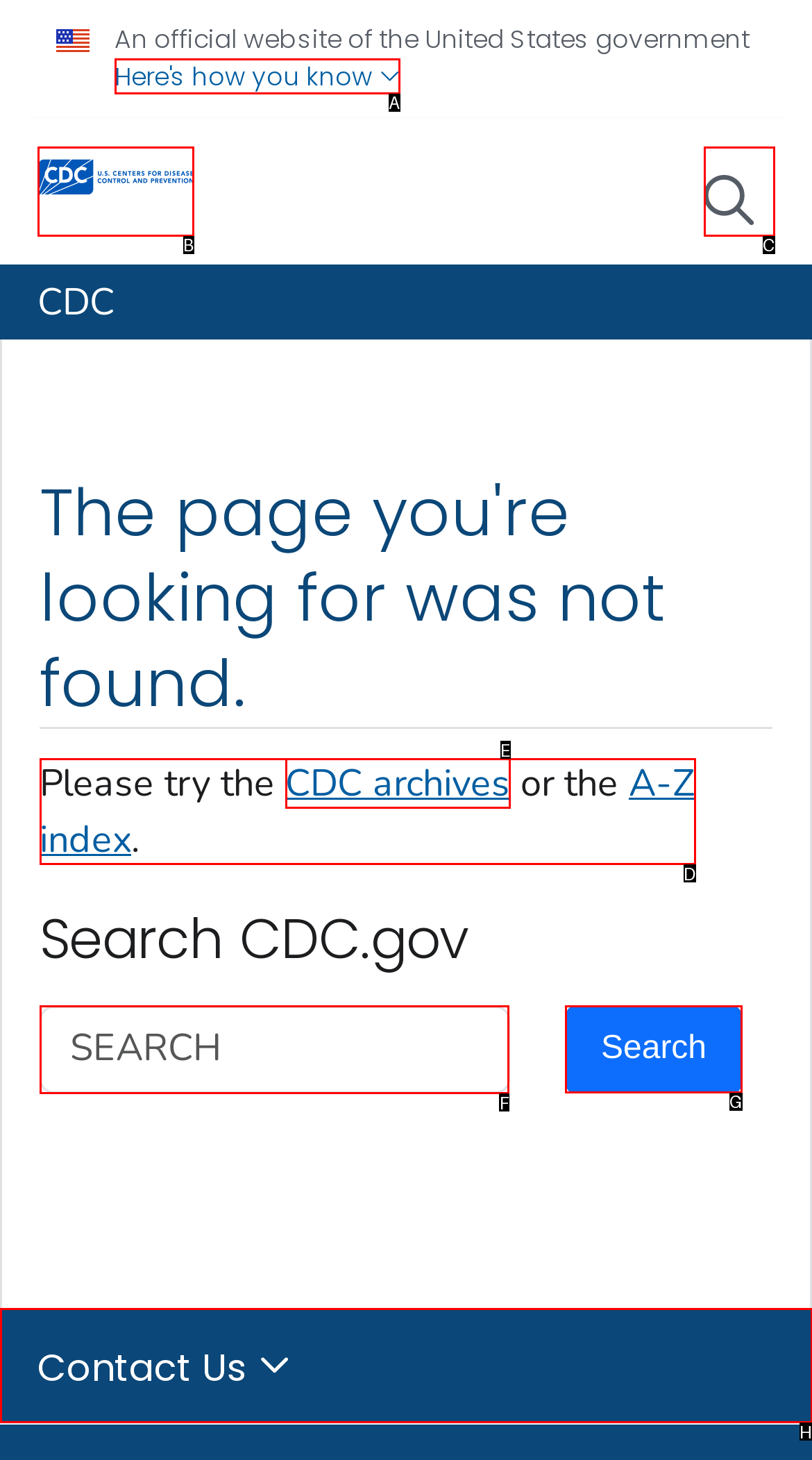Determine the HTML element that best matches this description: aria-label="Search" name="query" placeholder="SEARCH" from the given choices. Respond with the corresponding letter.

F